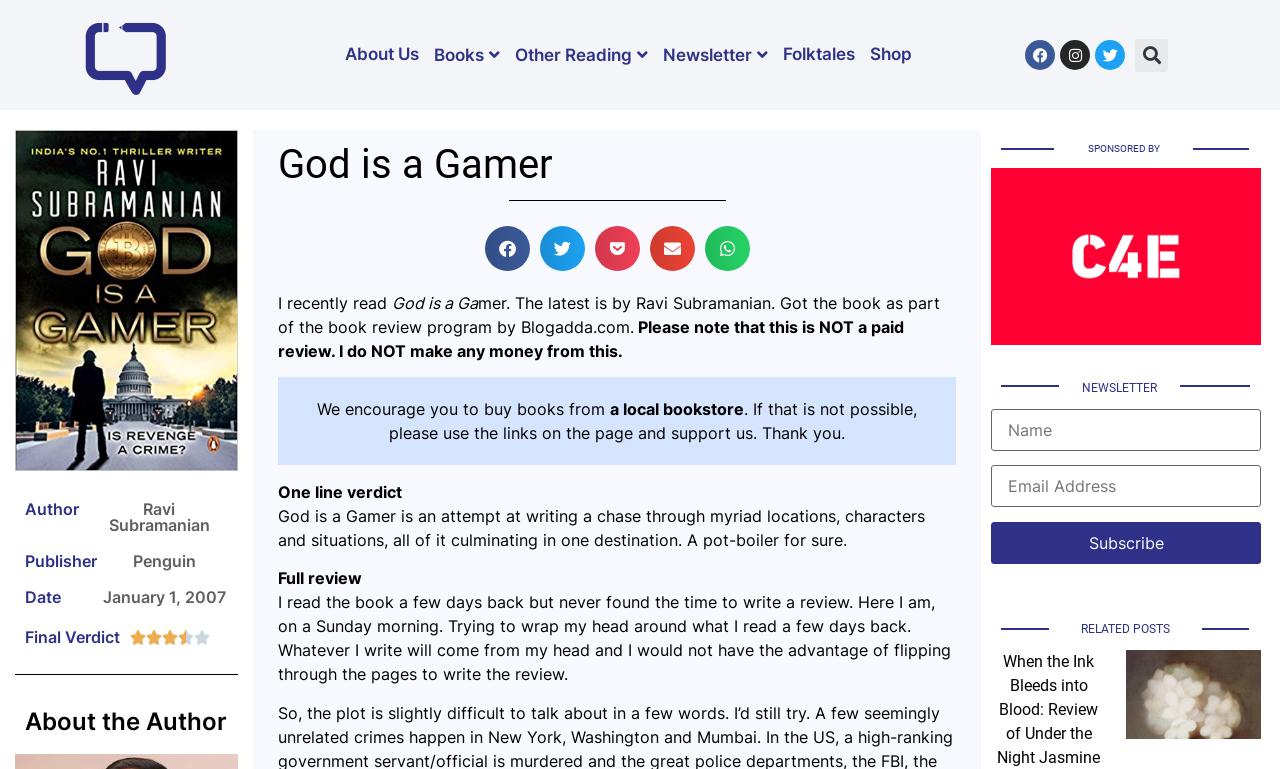Generate a thorough description of the webpage.

This webpage is a book review page for "God is a Gamer" by Ravi Subramanian. At the top, there is a navigation menu with links to "About Us", "Books", "Other Reading", "Newsletter", "Folktales", and "Shop". Below the navigation menu, there are social media links to Facebook, Instagram, and Twitter, as well as a search bar.

On the left side of the page, there is a section with headings for "Author", "Publisher", and "Date", with corresponding information about the book. Below this section, there is a "Final Verdict" section with a rating of 3.5/5.

The main content of the page is a book review, which starts with a brief introduction and then delves into the details of the book. The review is divided into sections, including "One line verdict" and "Full review". The reviewer mentions that they read the book a few days prior to writing the review and shares their thoughts on the book.

On the right side of the page, there is a section sponsored by a newsletter, with a contact form to subscribe to the newsletter. Below this section, there is a "RELATED POSTS" heading, although the actual related posts are not visible in this screenshot.

At the bottom of the page, there are buttons to share the review on various social media platforms, including Facebook, Twitter, Pocket, Email, and WhatsApp.